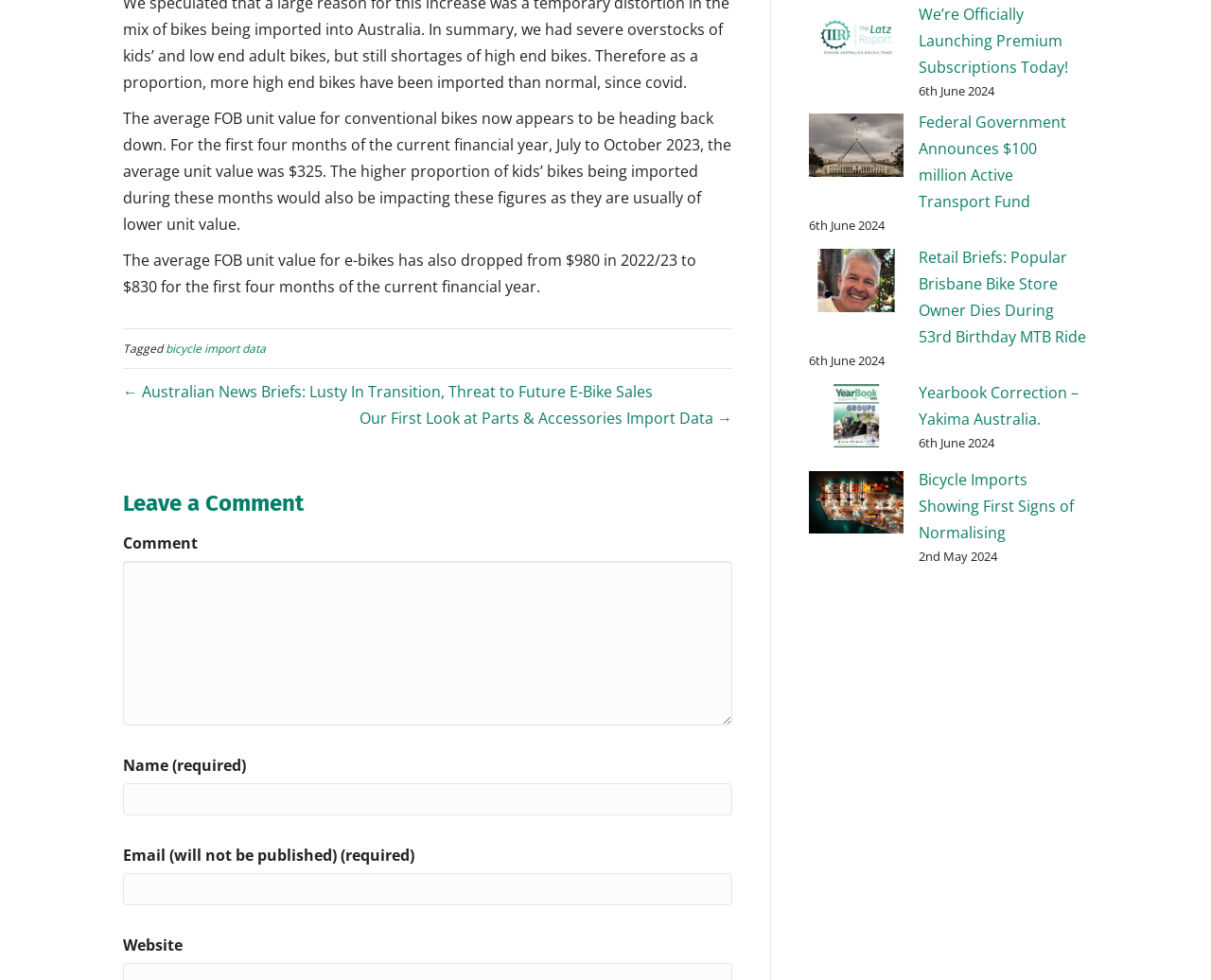Can you give a detailed response to the following question using the information from the image? What is the date of the article 'Federal Government Announces $100 million Active Transport Fund'?

The date of the article 'Federal Government Announces $100 million Active Transport Fund' can be found in the time element corresponding to the link, which states '6th June 2024'.